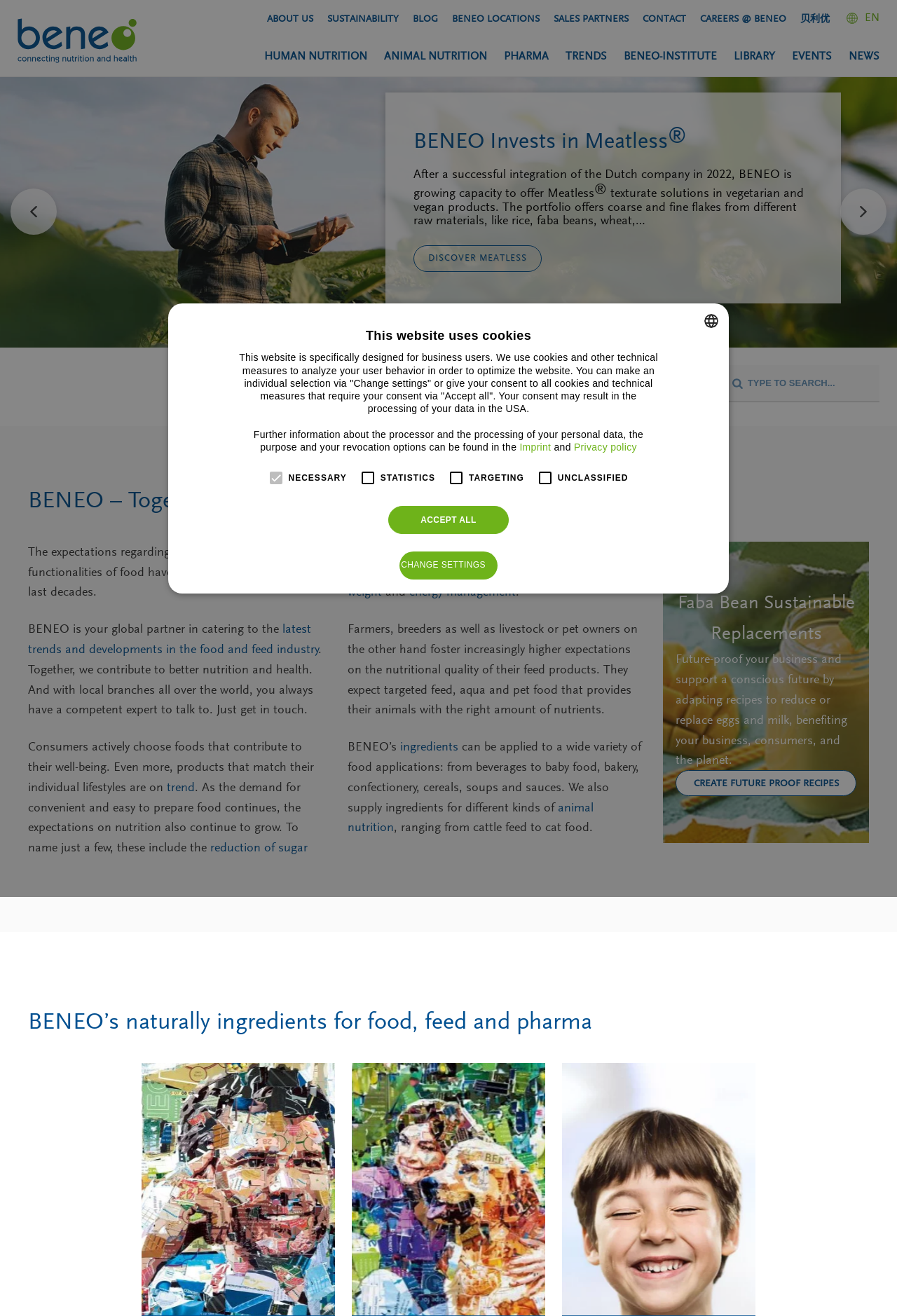What is the topmost link on the webpage?
Look at the image and provide a short answer using one word or a phrase.

ABOUT US